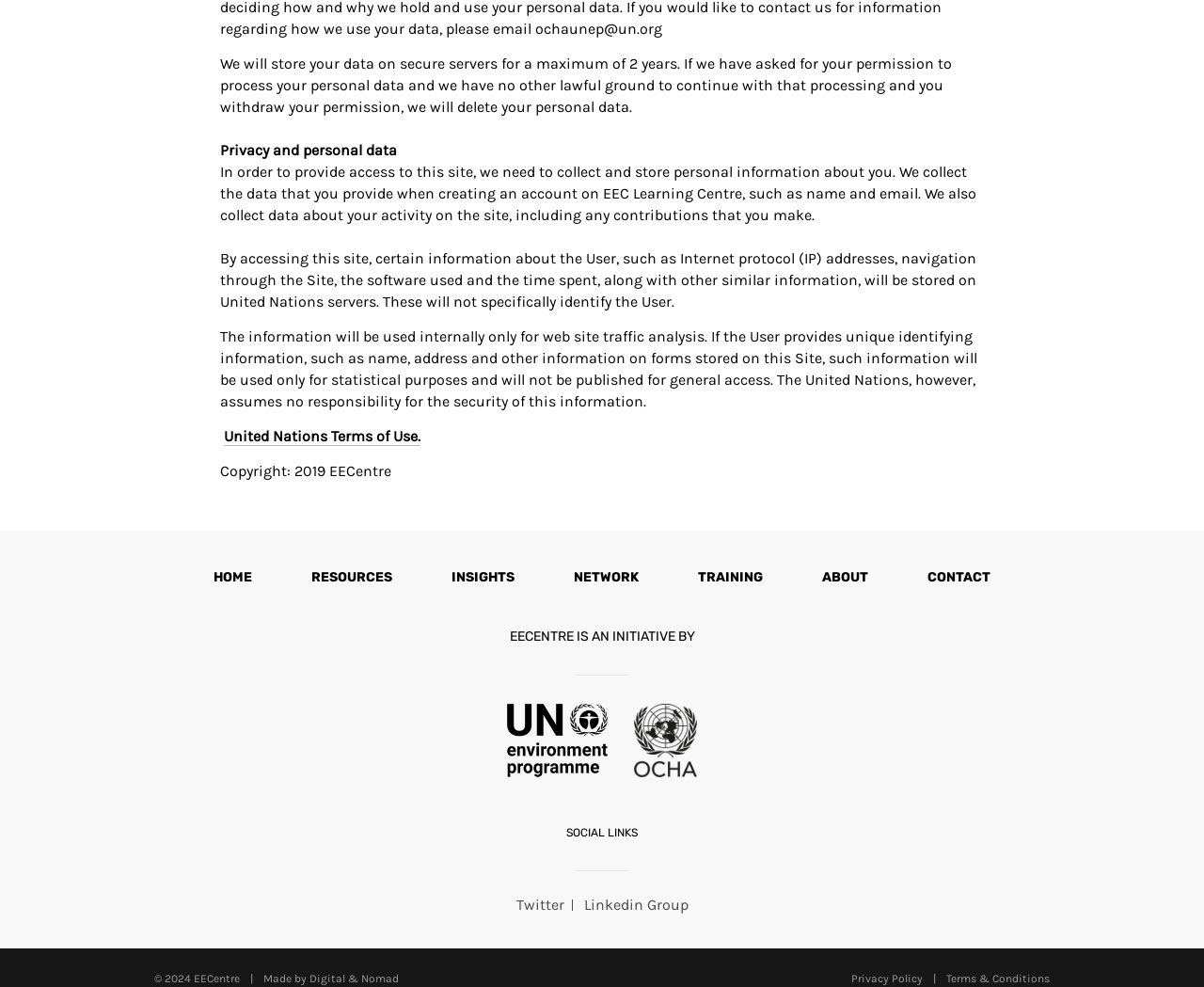Locate the bounding box coordinates of the clickable region necessary to complete the following instruction: "Click United Nations Terms of Use". Provide the coordinates in the format of four float numbers between 0 and 1, i.e., [left, top, right, bottom].

[0.186, 0.433, 0.349, 0.451]